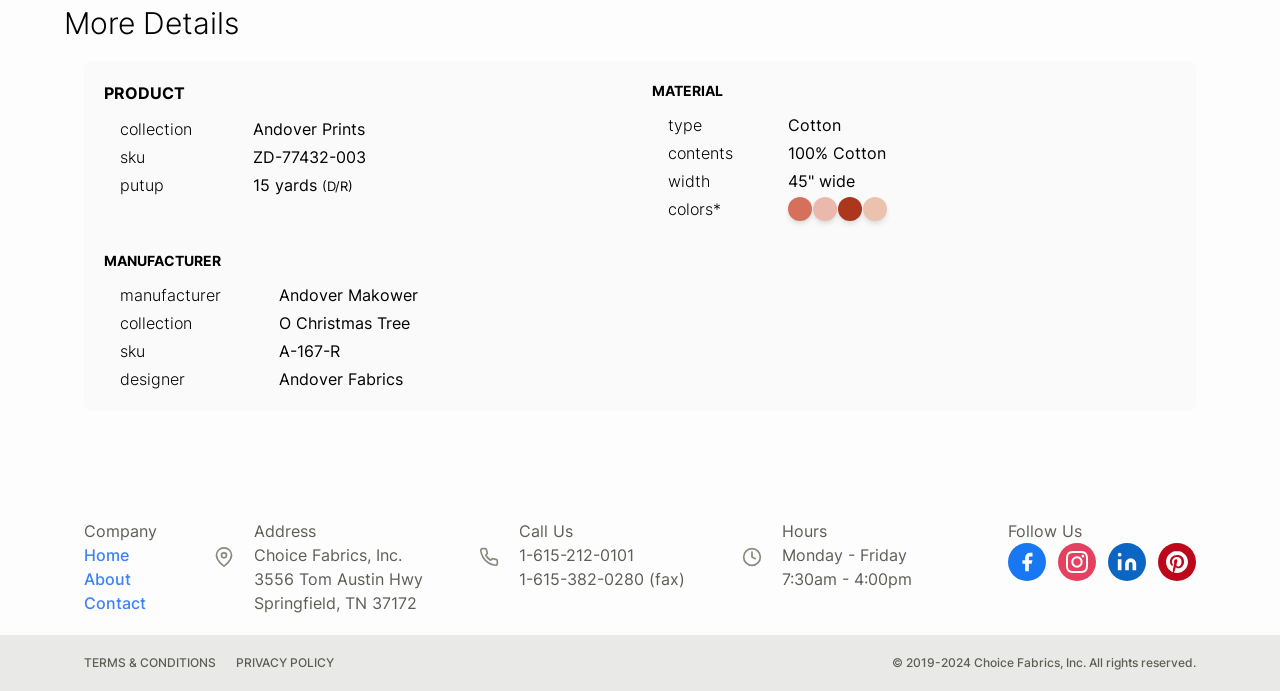Locate the bounding box coordinates of the item that should be clicked to fulfill the instruction: "Explore Mycosyn Pro review".

None